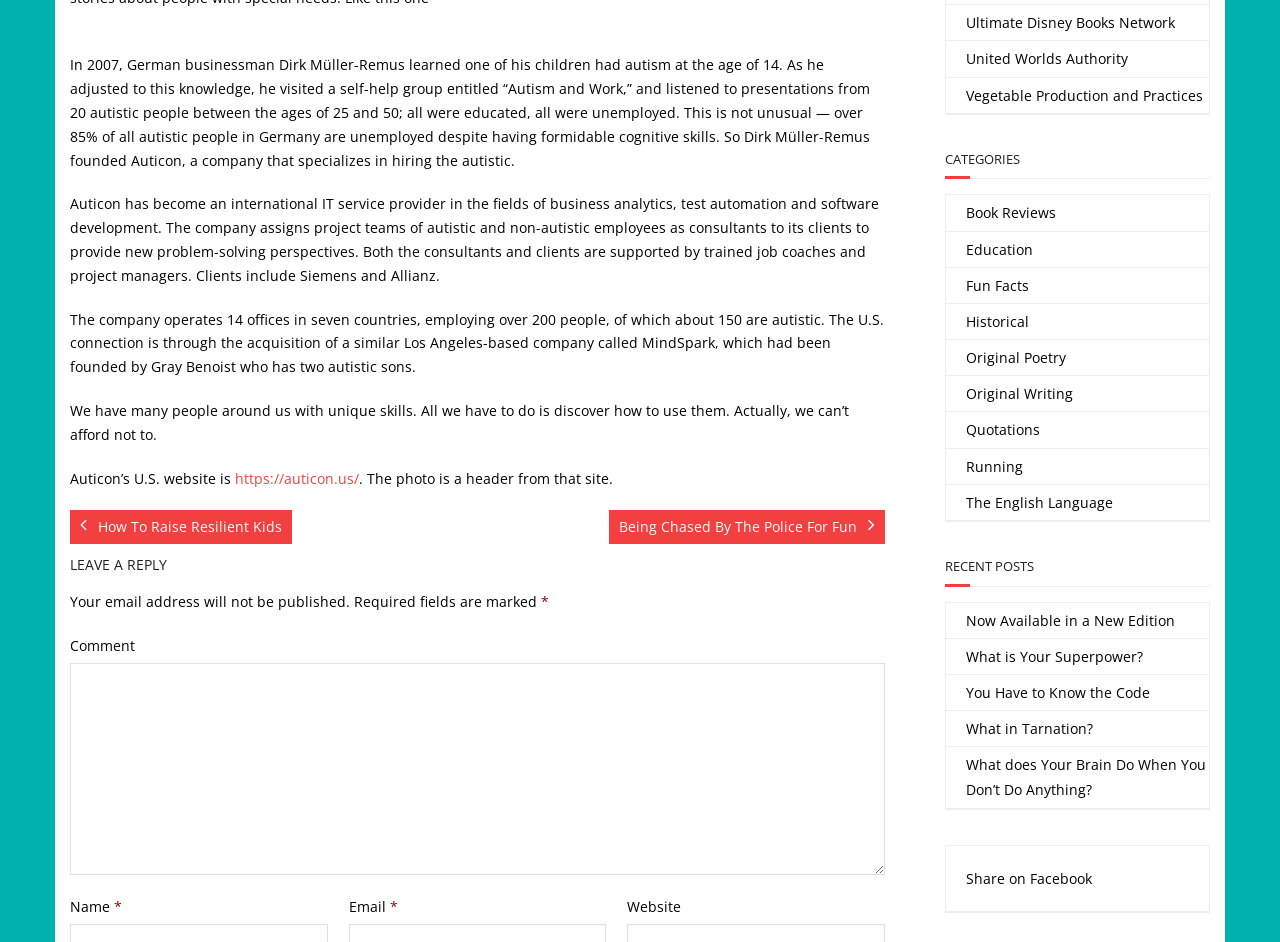Please specify the bounding box coordinates in the format (top-left x, top-left y, bottom-right x, bottom-right y), with all values as floating point numbers between 0 and 1. Identify the bounding box of the UI element described by: What in Tarnation?

[0.739, 0.755, 0.854, 0.792]